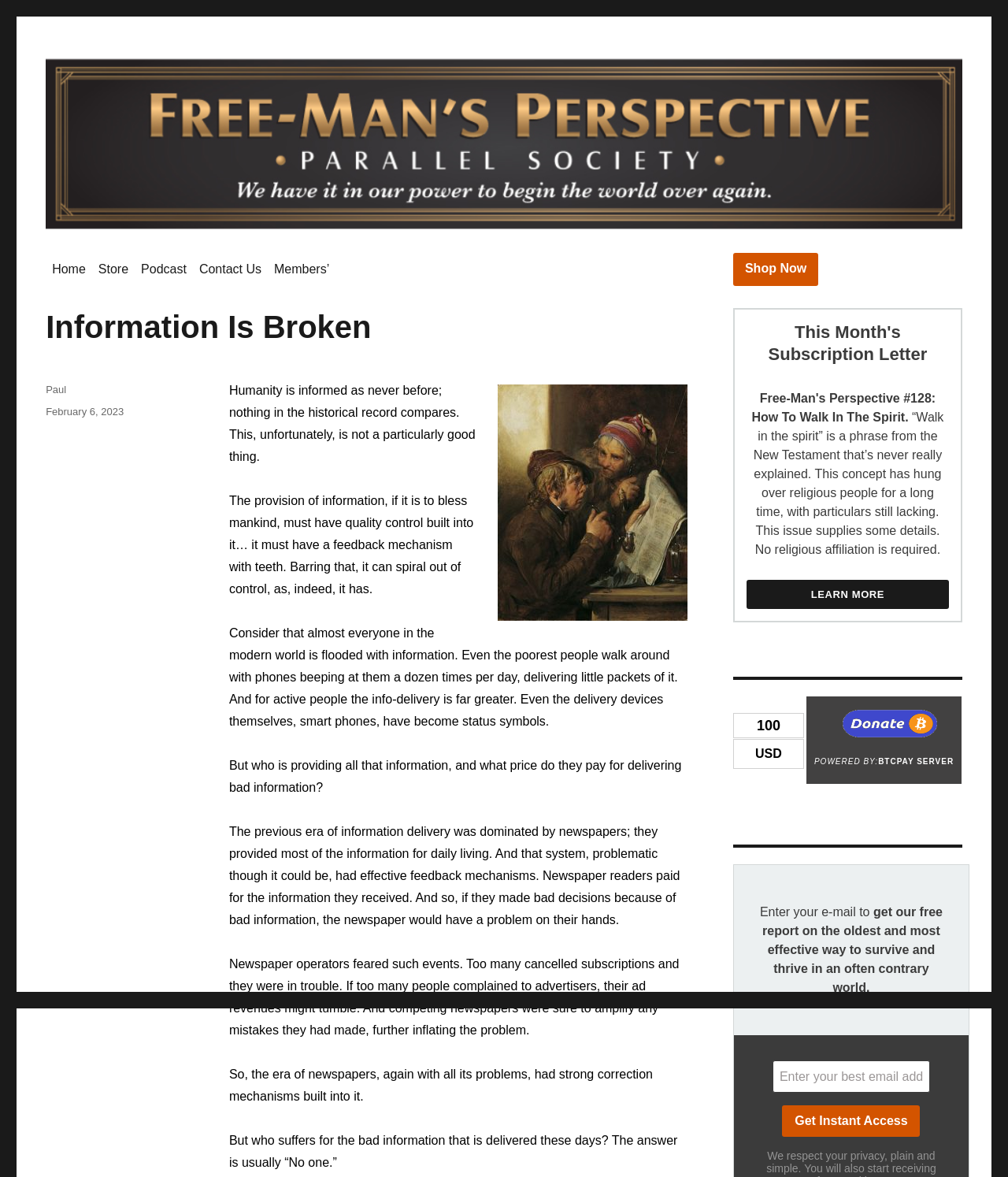Find the bounding box coordinates of the element I should click to carry out the following instruction: "Click the 'Get Instant Access' button".

[0.776, 0.939, 0.913, 0.966]